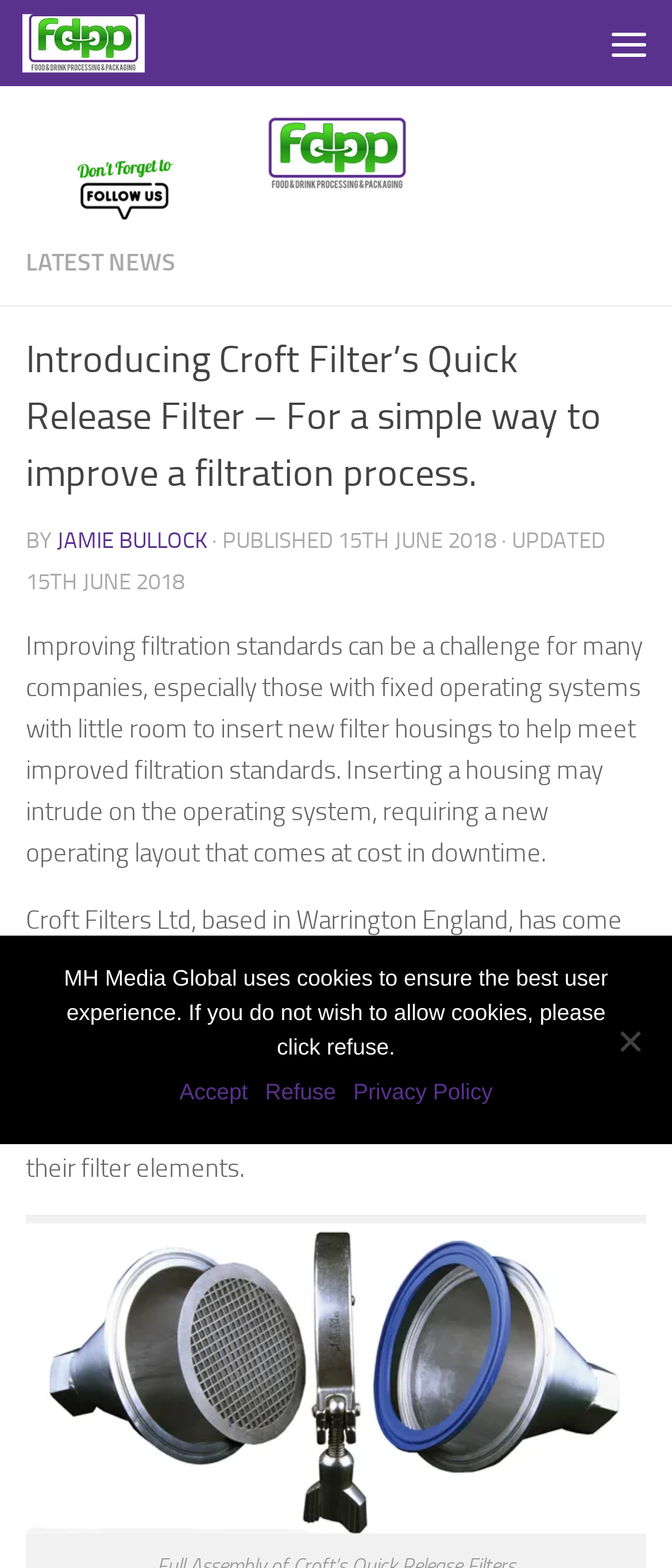Find and generate the main title of the webpage.

Introducing Croft Filter’s Quick Release Filter – For a simple way to improve a filtration process.